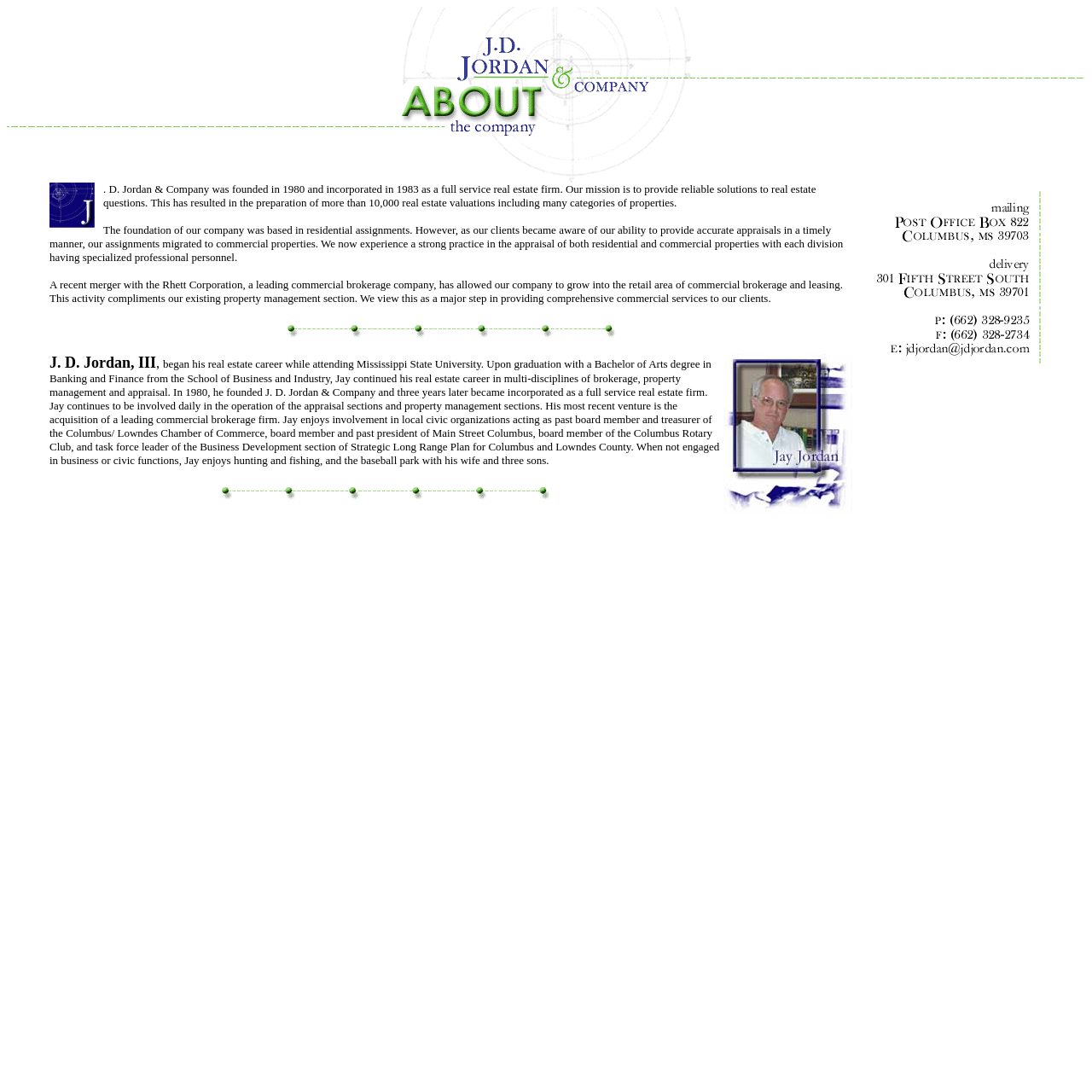Illustrate the webpage with a detailed description.

The webpage is about J.D. Jordan & Company, a full-service real estate firm founded in 1980. At the top, there is a table with three columns, each containing a non-descriptive image. Below this table, there is a larger table with a single row that spans the entire width of the page. The leftmost cell of this row contains an image, followed by a cell with a lengthy paragraph of text that describes the company's mission, history, and services. The text also mentions the company's founder, J. D. Jordan, III, and his background in real estate. 

Within the text, there are several images scattered throughout, including a photo of J. D. Jordan, III, and other non-descriptive images. The text also mentions the company's merger with the Rhett Corporation, a leading commercial brokerage company, and its expansion into retail commercial brokerage and leasing. 

To the right of the text, there is another cell containing a single image. The bottom of the page has another table with five columns, each containing a non-descriptive image or a blank cell. Overall, the webpage has a total of nine images, with five of them being non-descriptive.